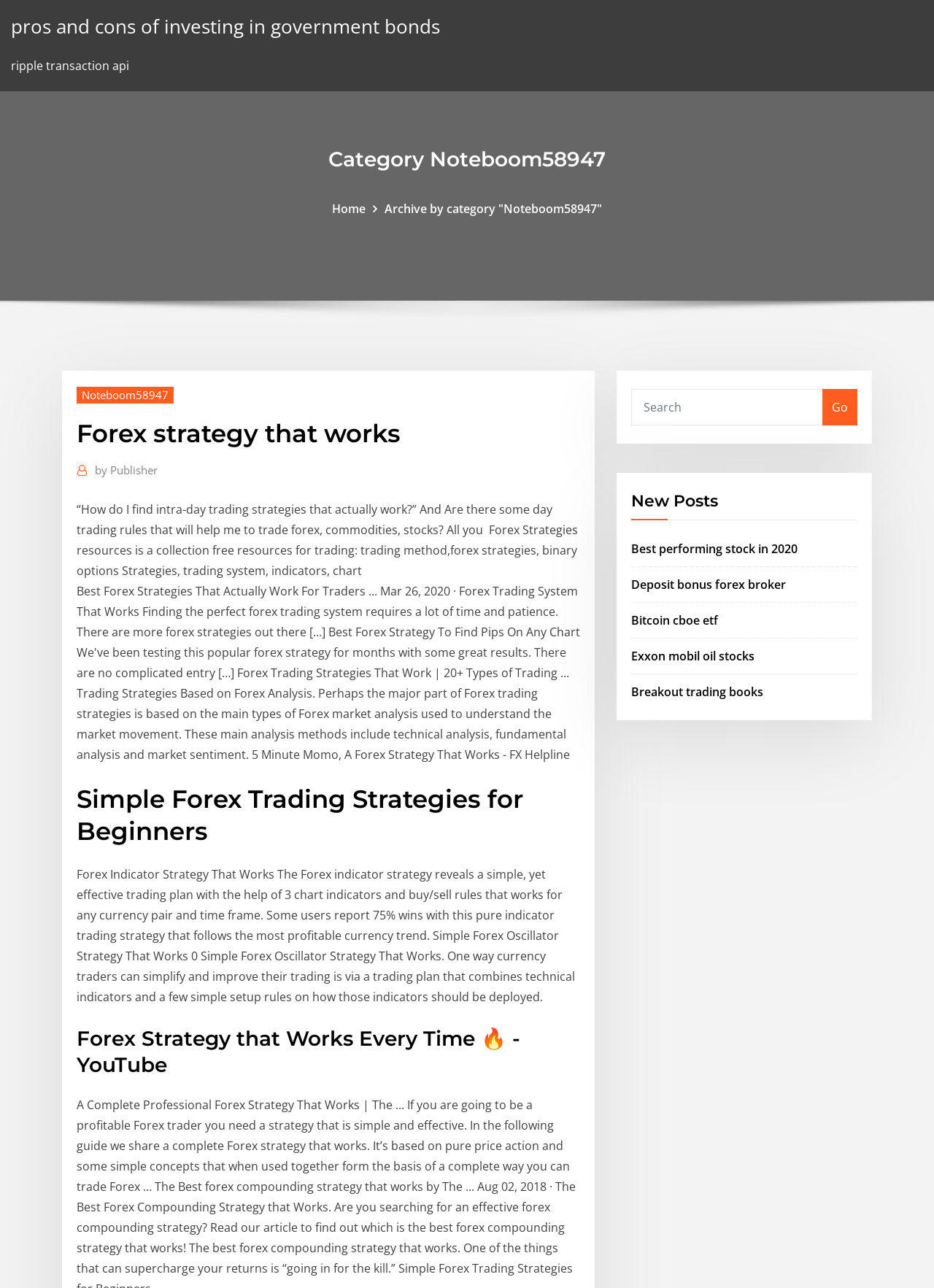Locate the bounding box coordinates of the element to click to perform the following action: 'Search for a term'. The coordinates should be given as four float values between 0 and 1, in the form of [left, top, right, bottom].

[0.676, 0.302, 0.881, 0.33]